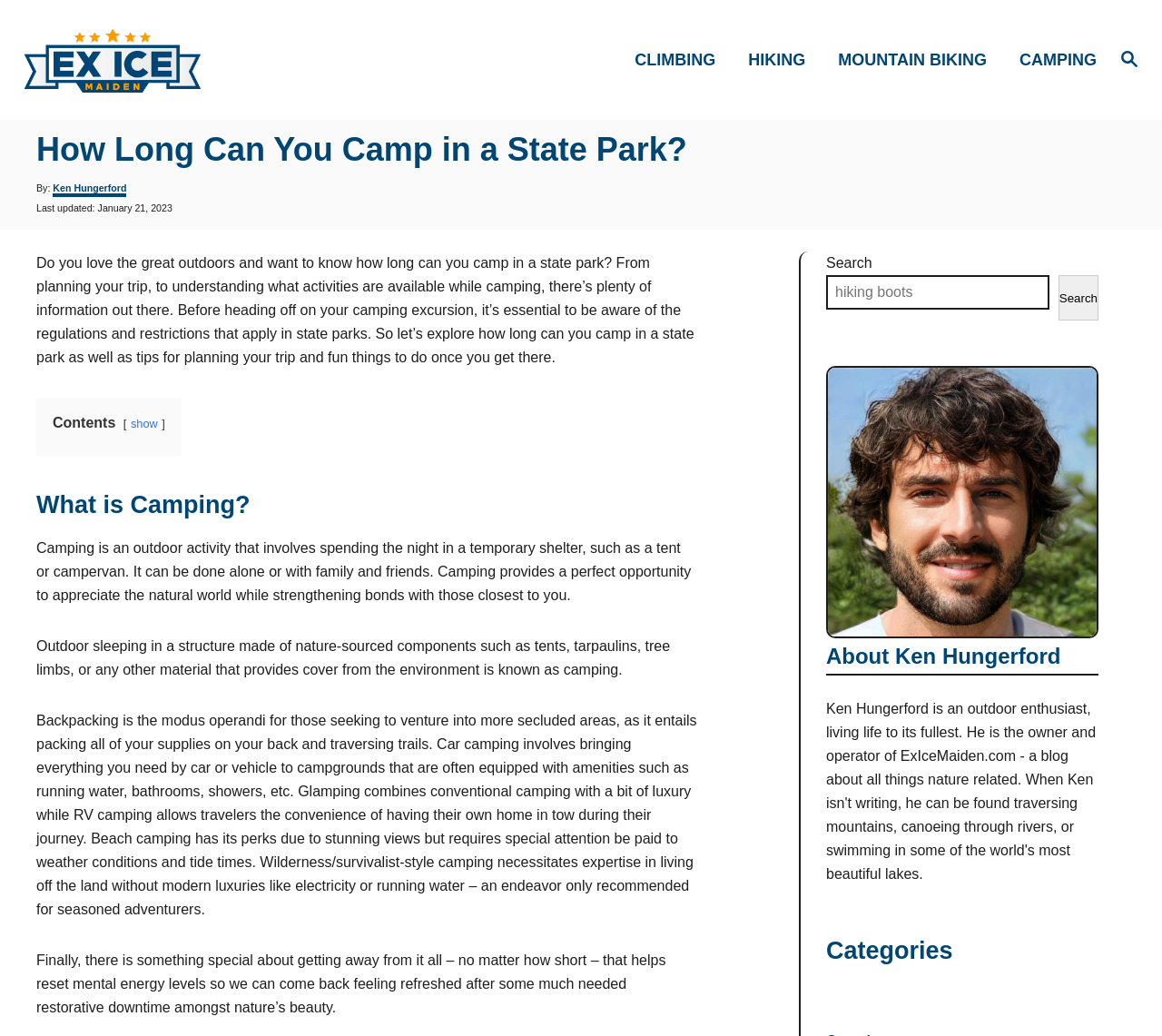Identify the bounding box coordinates for the UI element mentioned here: "parent_node: Search name="s" placeholder="hiking boots"". Provide the coordinates as four float values between 0 and 1, i.e., [left, top, right, bottom].

[0.711, 0.266, 0.903, 0.299]